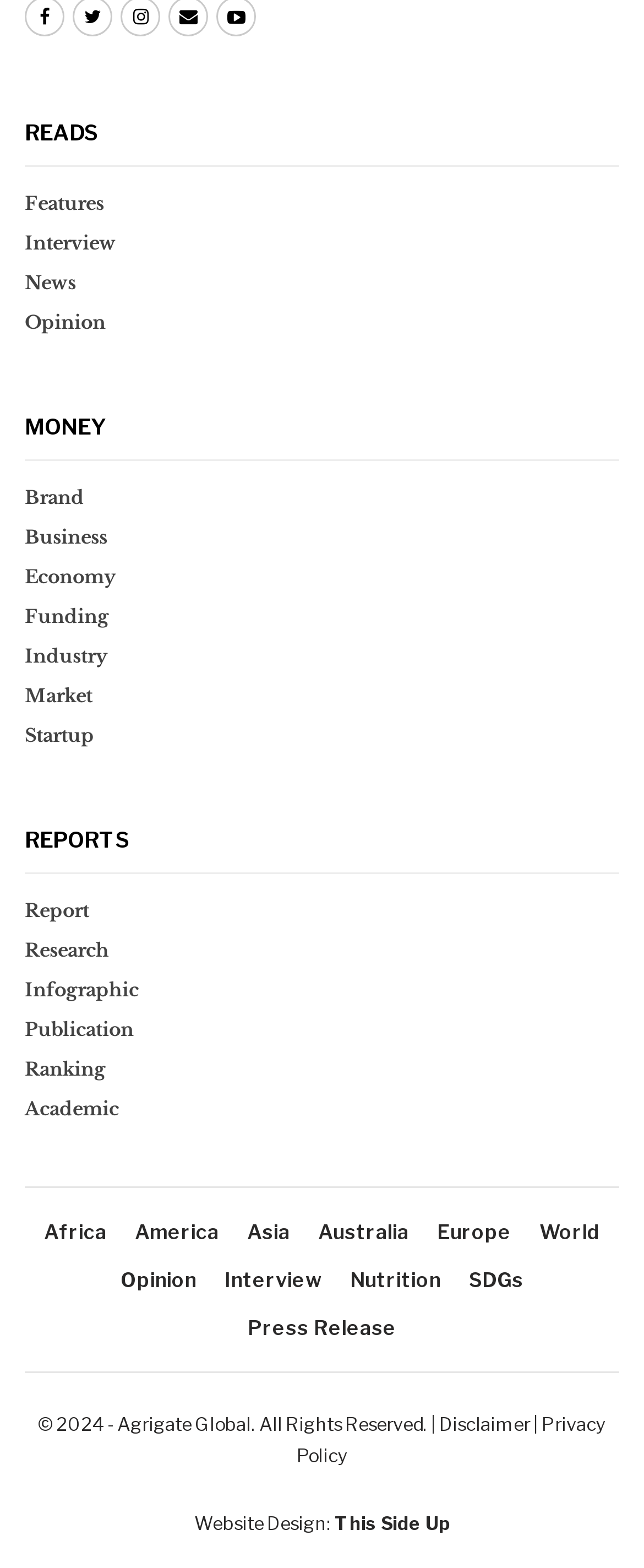Answer the question using only a single word or phrase: 
How many columns are in the footer?

4